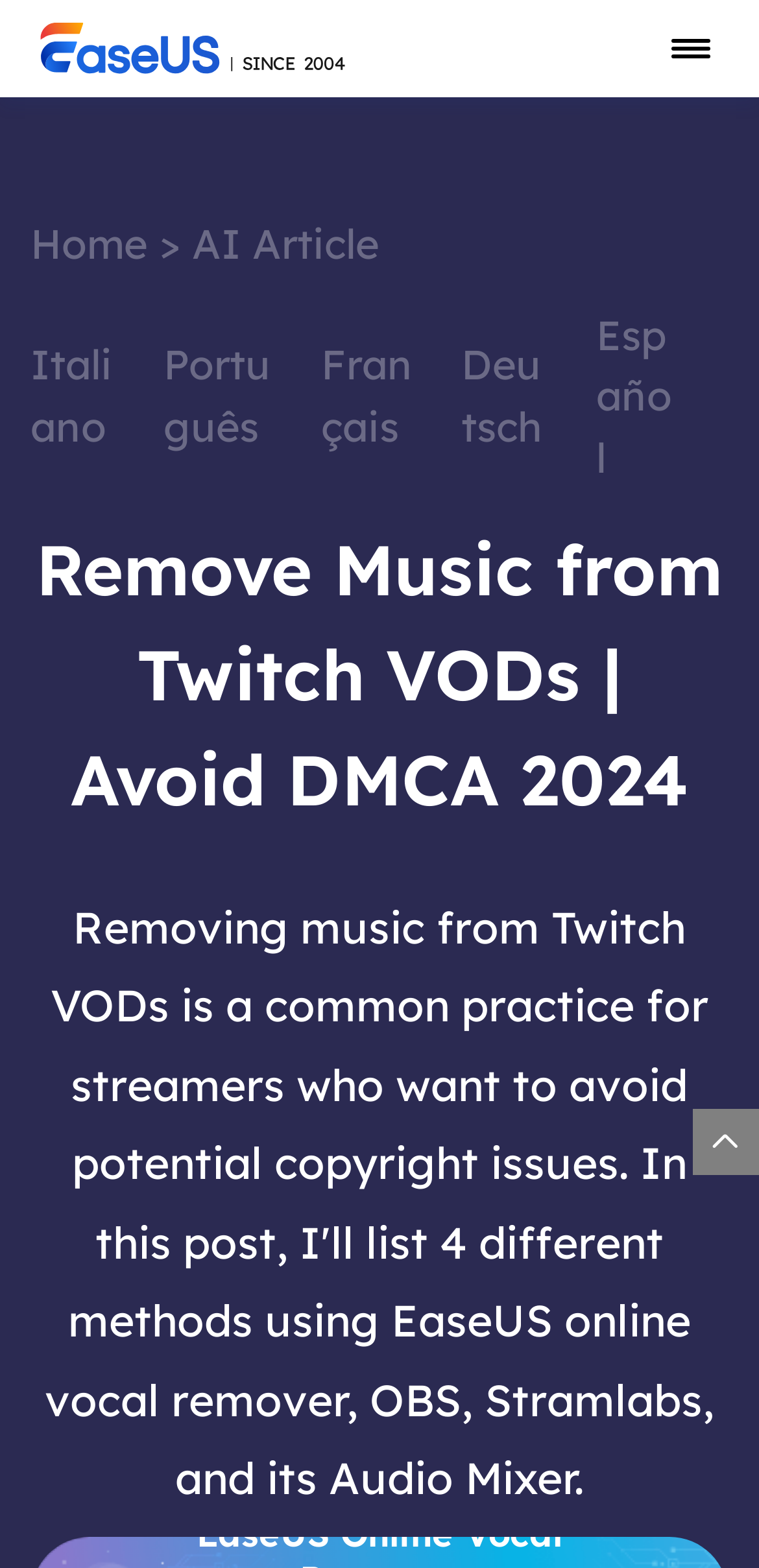Answer this question in one word or a short phrase: How many language options are available?

5